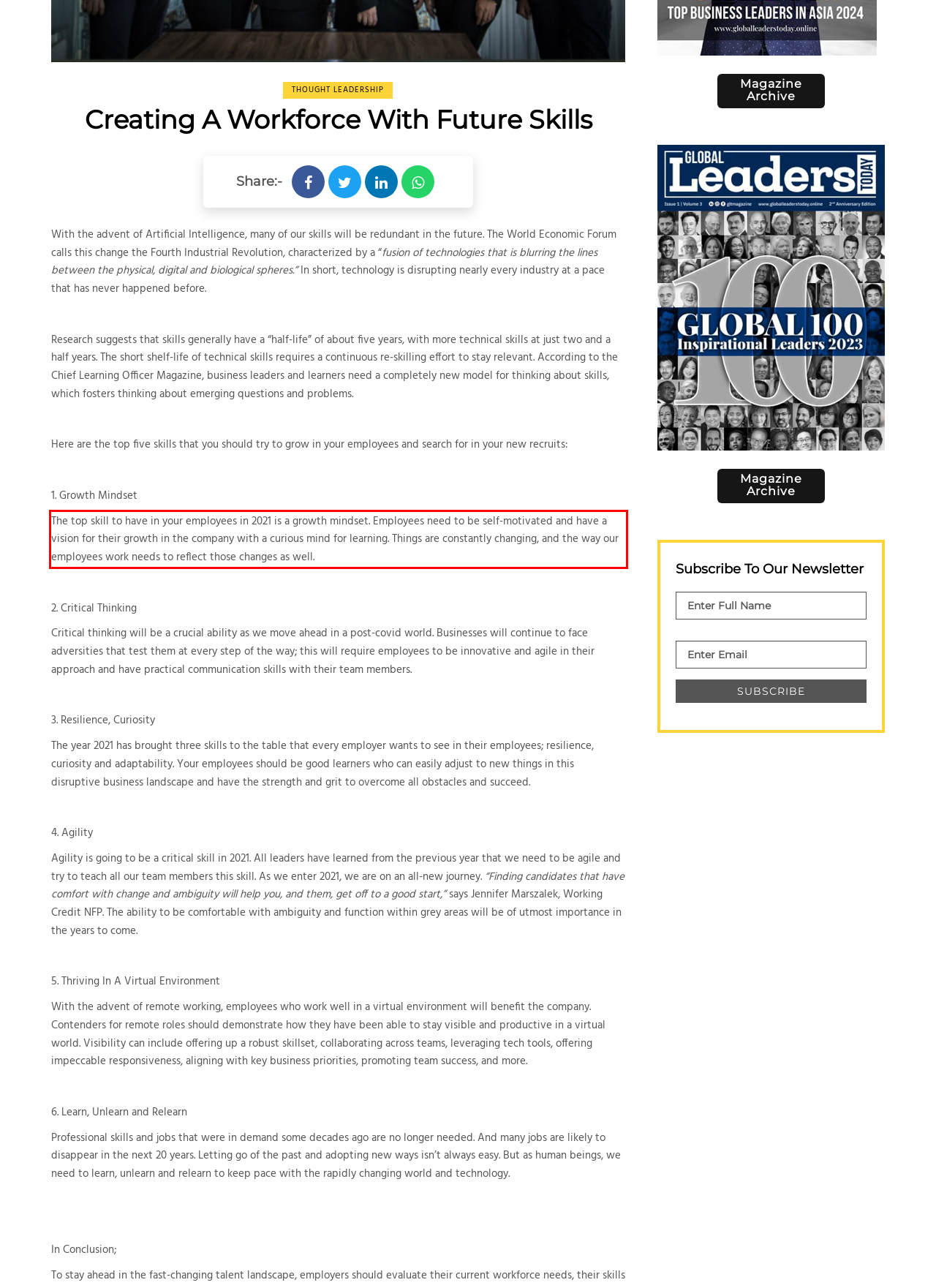Examine the screenshot of the webpage, locate the red bounding box, and perform OCR to extract the text contained within it.

The top skill to have in your employees in 2021 is a growth mindset. Employees need to be self-motivated and have a vision for their growth in the company with a curious mind for learning. Things are constantly changing, and the way our employees work needs to reflect those changes as well.